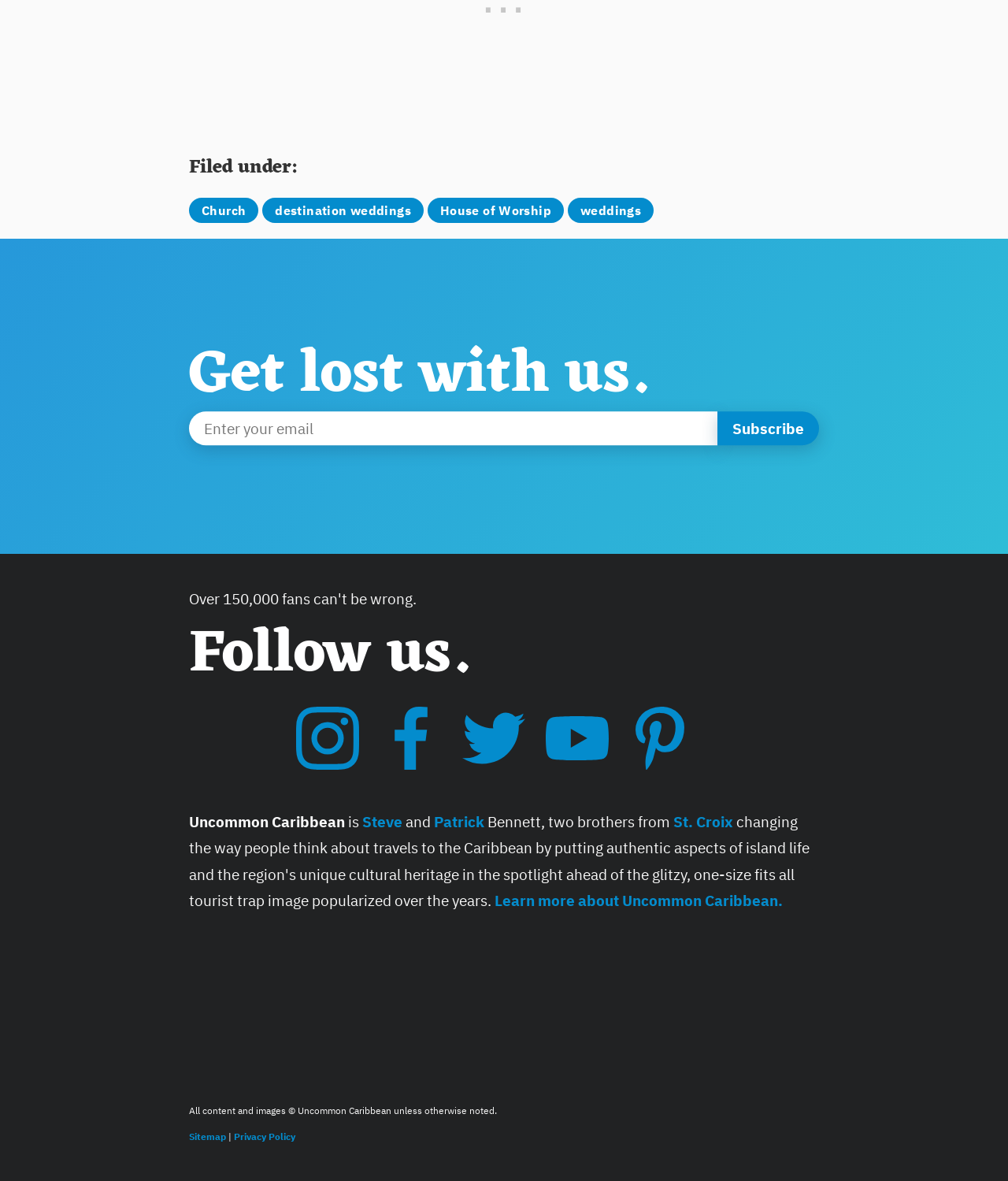What is the copyright information of Uncommon Caribbean?
Can you provide an in-depth and detailed response to the question?

The copyright information of Uncommon Caribbean can be found in the static text element with the text '© Uncommon Caribbean' which is located at the bottom of the webpage.